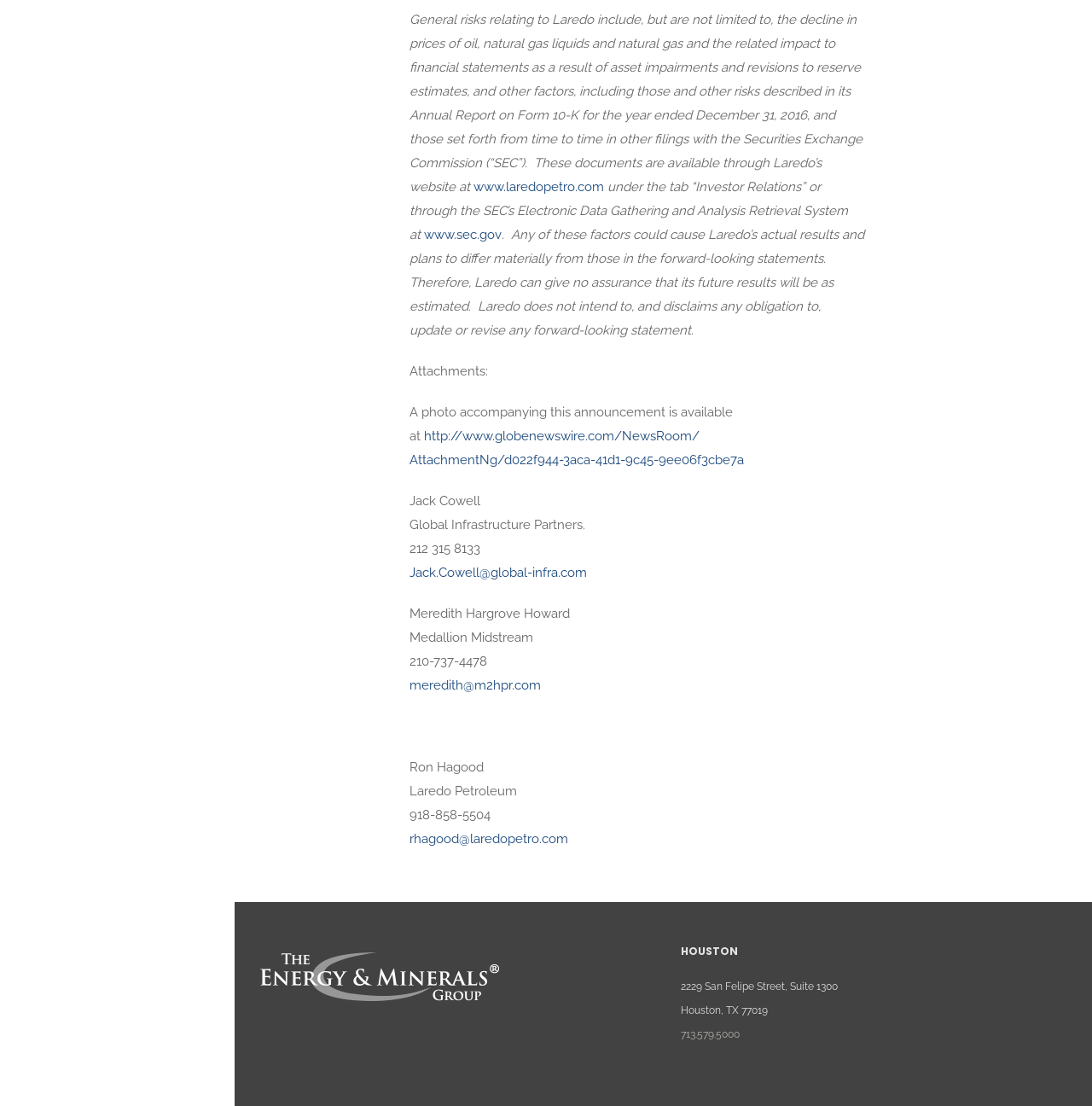Extract the bounding box coordinates for the UI element described as: "meredith@m2hpr.com".

[0.375, 0.612, 0.495, 0.626]